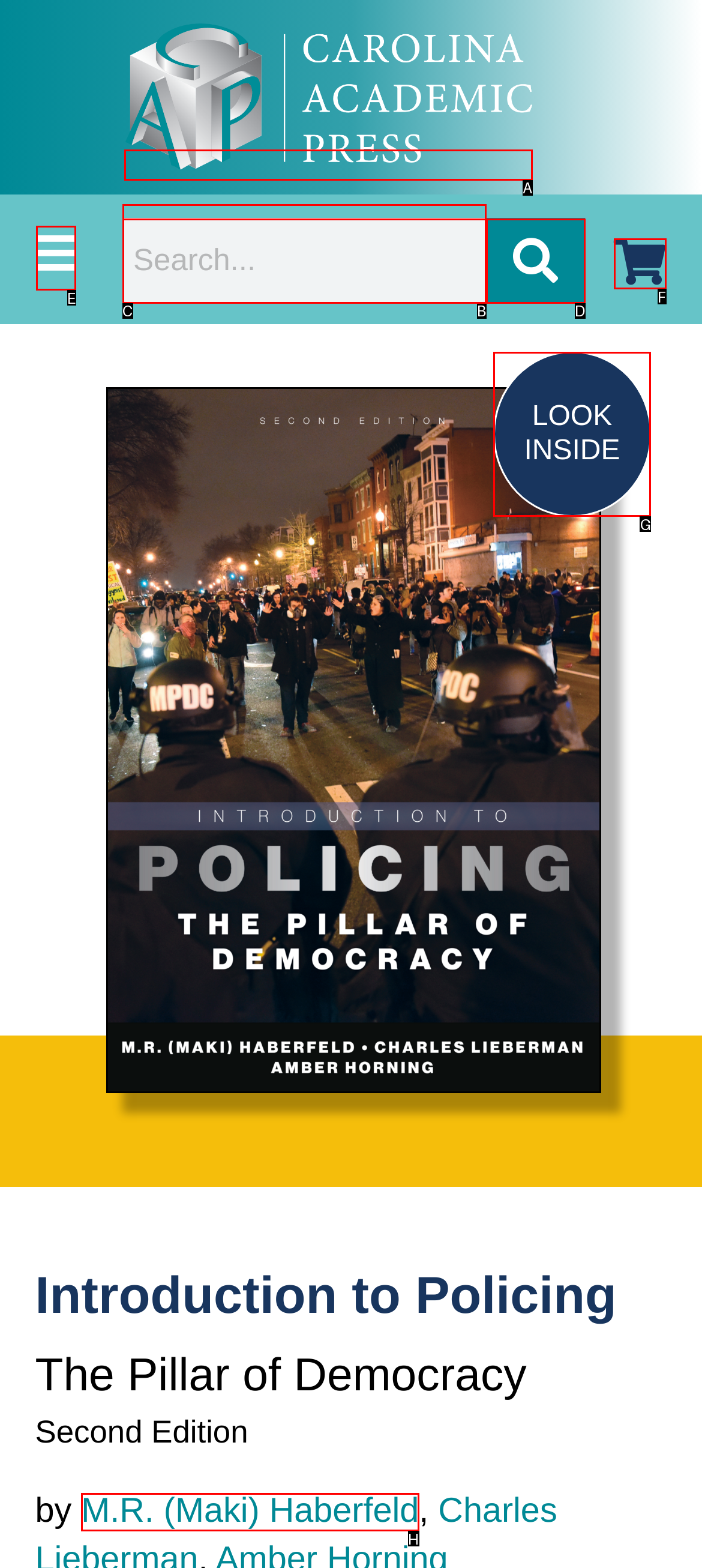Identify which HTML element matches the description: alt="Carolina Academic Press logo". Answer with the correct option's letter.

A